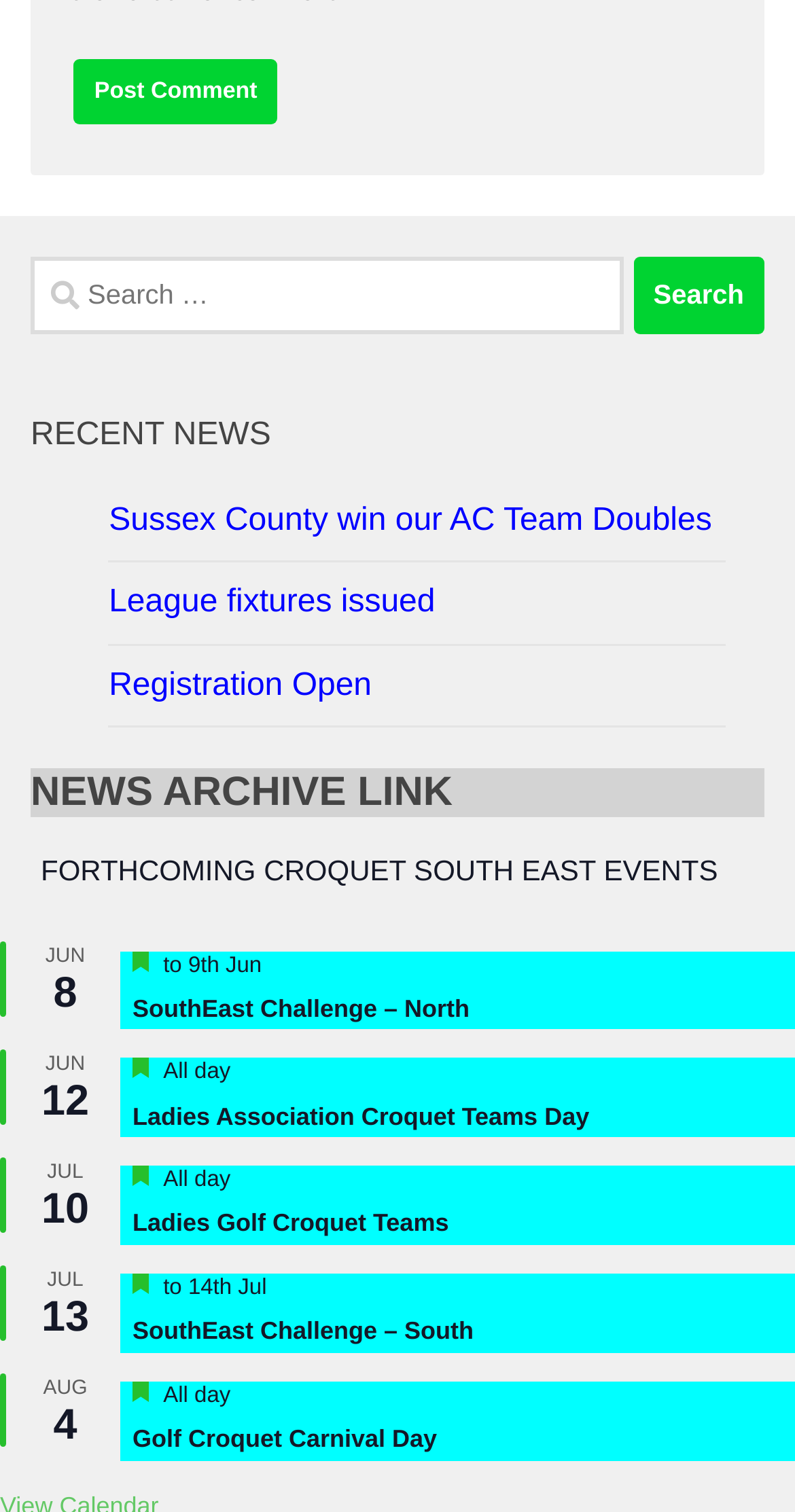Can you specify the bounding box coordinates of the area that needs to be clicked to fulfill the following instruction: "View the SouthEast Challenge – North event"?

[0.167, 0.657, 0.591, 0.678]